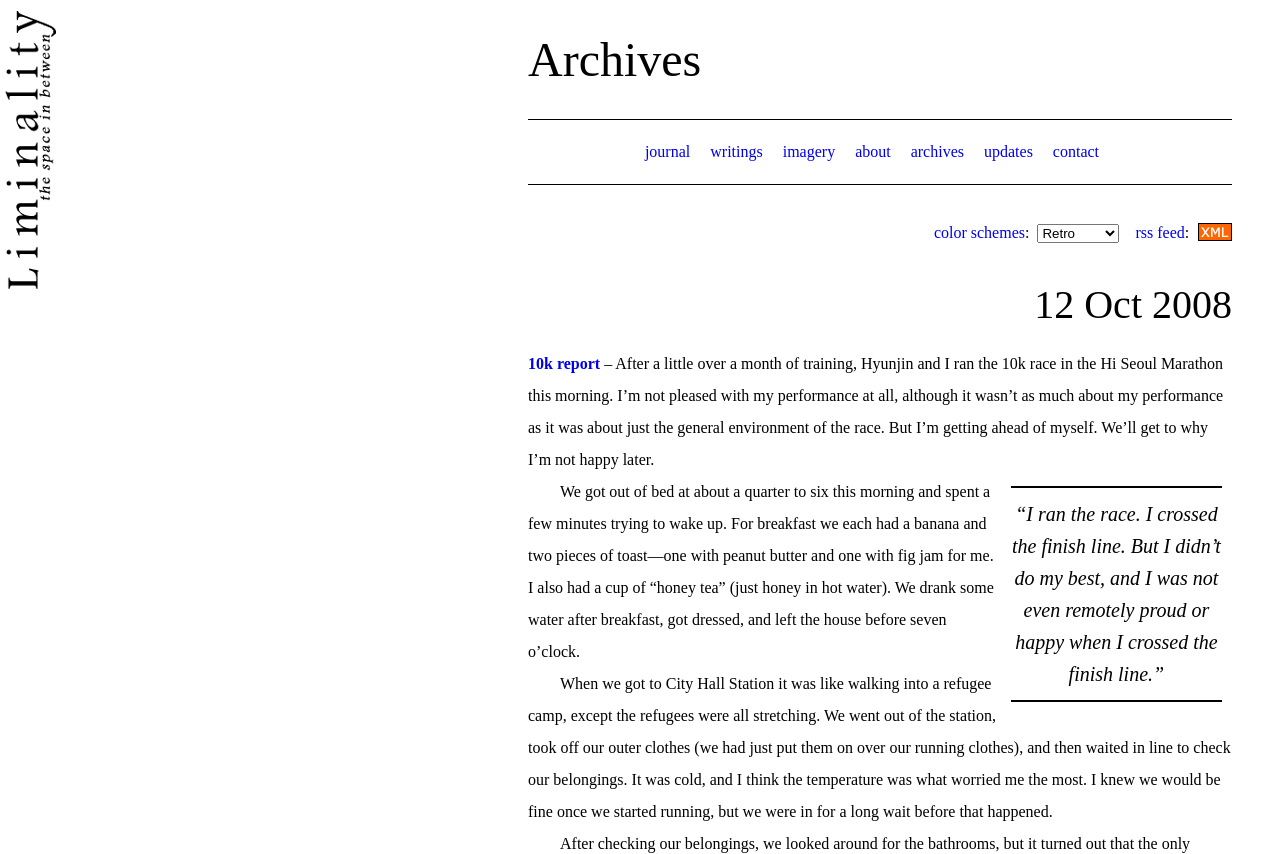What is the author's feeling about their performance?
Respond to the question with a well-detailed and thorough answer.

The author mentions 'I'm not pleased with my performance at all' in the text, indicating their dissatisfaction with their performance in the 10k race.